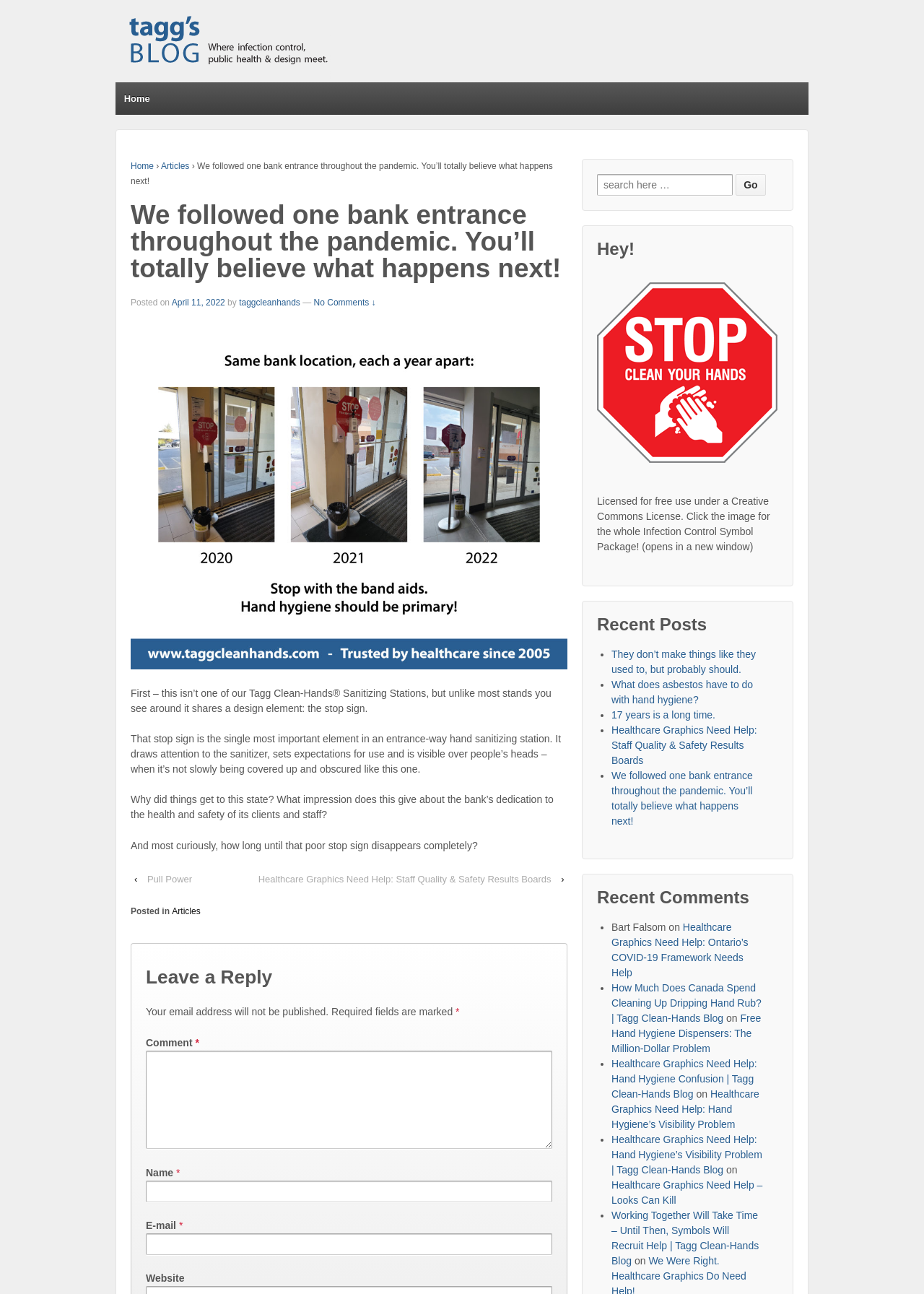Please examine the image and answer the question with a detailed explanation:
How many recent posts are listed on the webpage?

I counted the number of recent posts listed on the webpage, which are marked with a bullet point and have a title and a link. There are 5 of them.